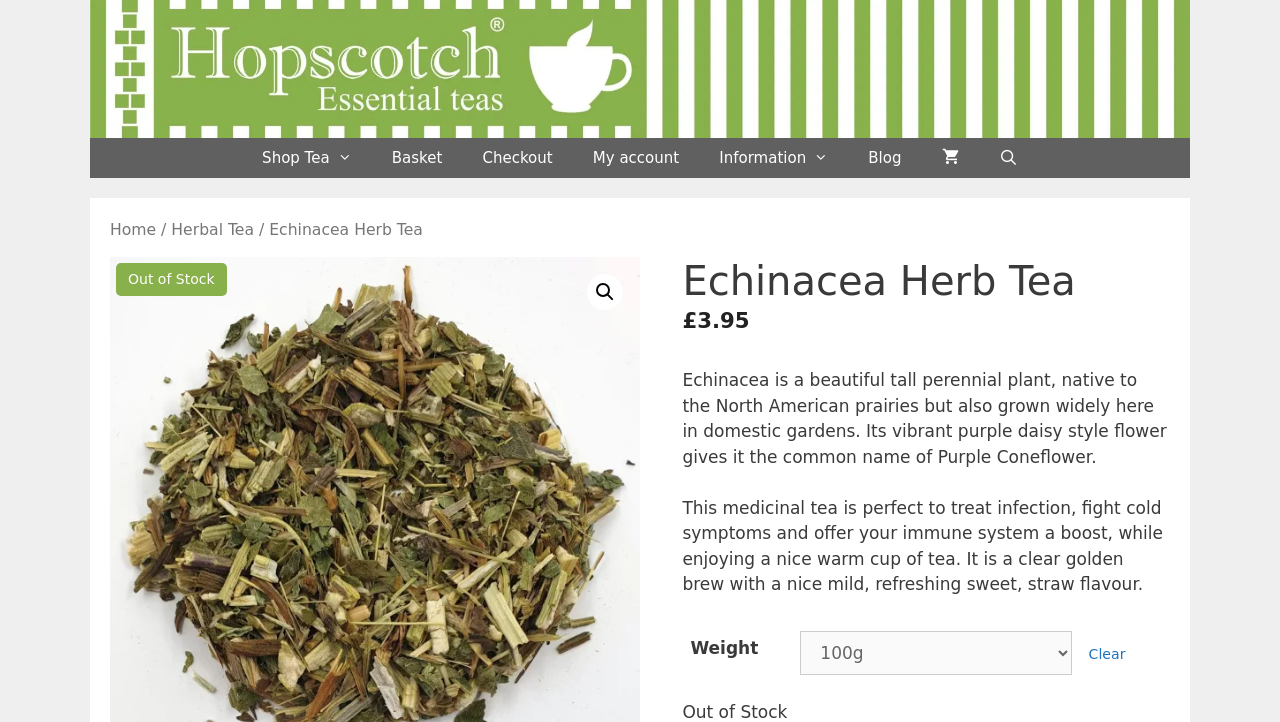Locate the UI element described by Where Is Digital Music Going? and provide its bounding box coordinates. Use the format (top-left x, top-left y, bottom-right x, bottom-right y) with all values as floating point numbers between 0 and 1.

None